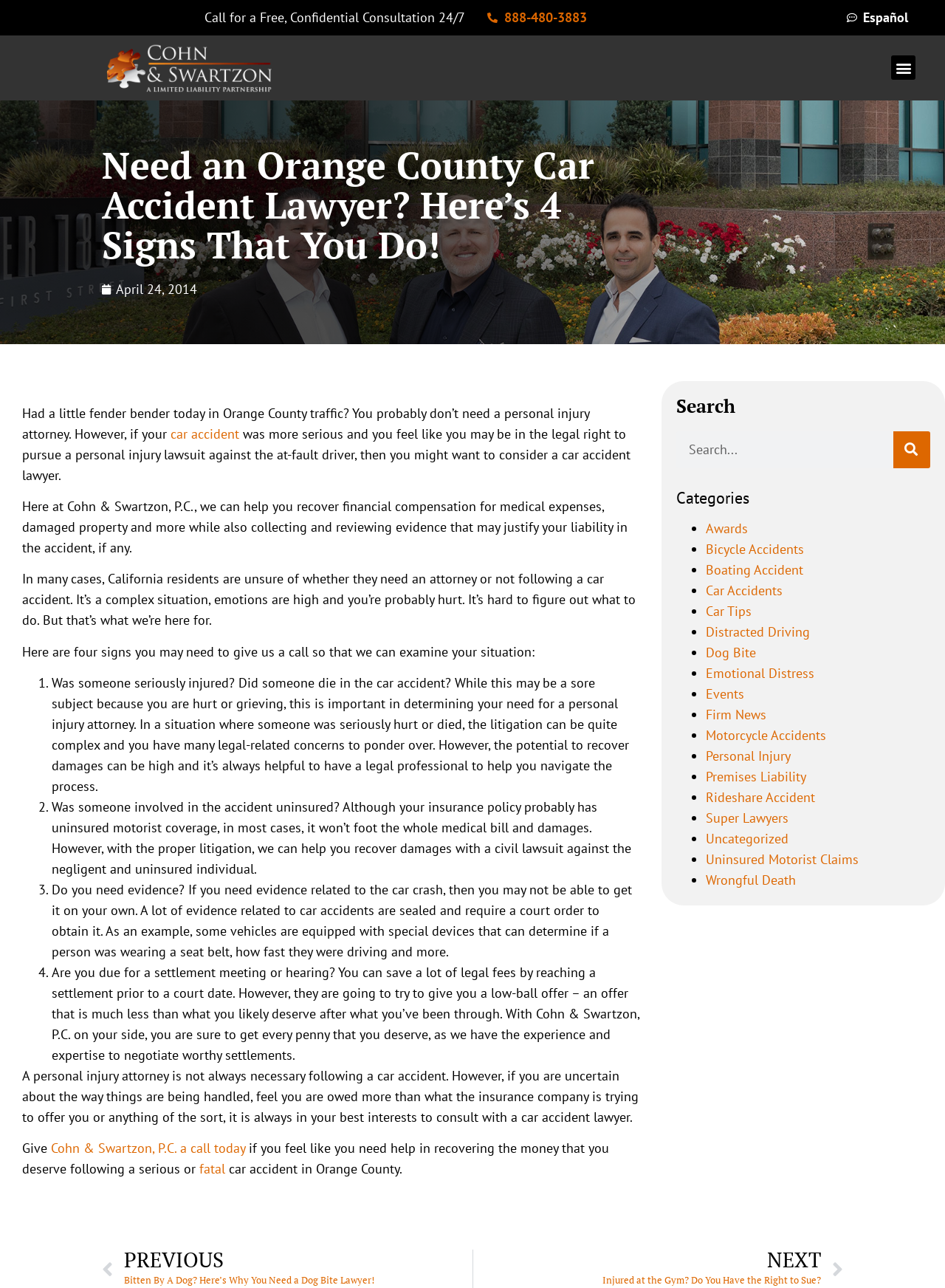Use a single word or phrase to answer the following:
What is the name of the law firm mentioned on the webpage?

Cohn & Swartzon, P.C.